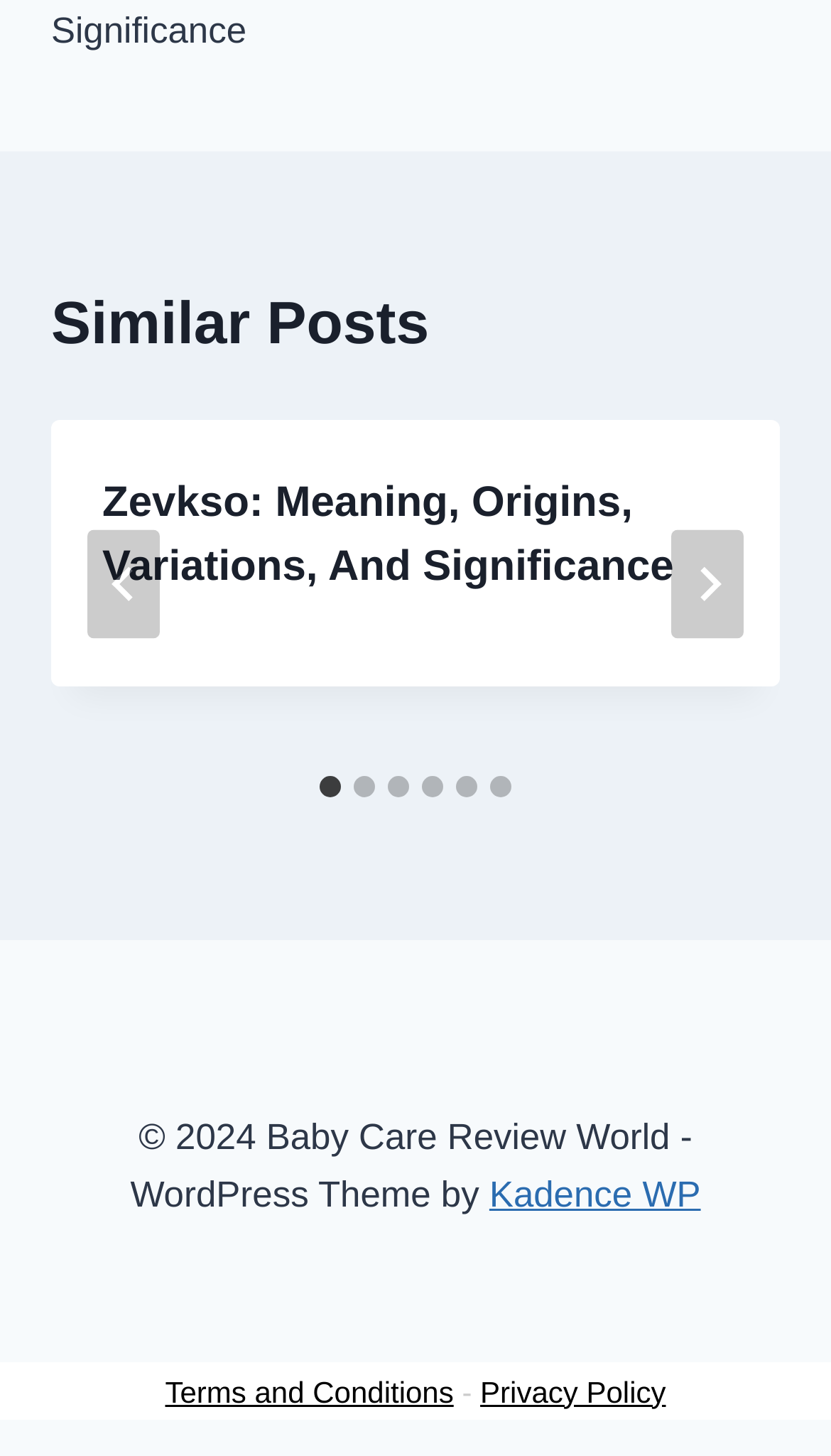Locate the bounding box coordinates of the area you need to click to fulfill this instruction: 'Check save my name and email'. The coordinates must be in the form of four float numbers ranging from 0 to 1: [left, top, right, bottom].

None